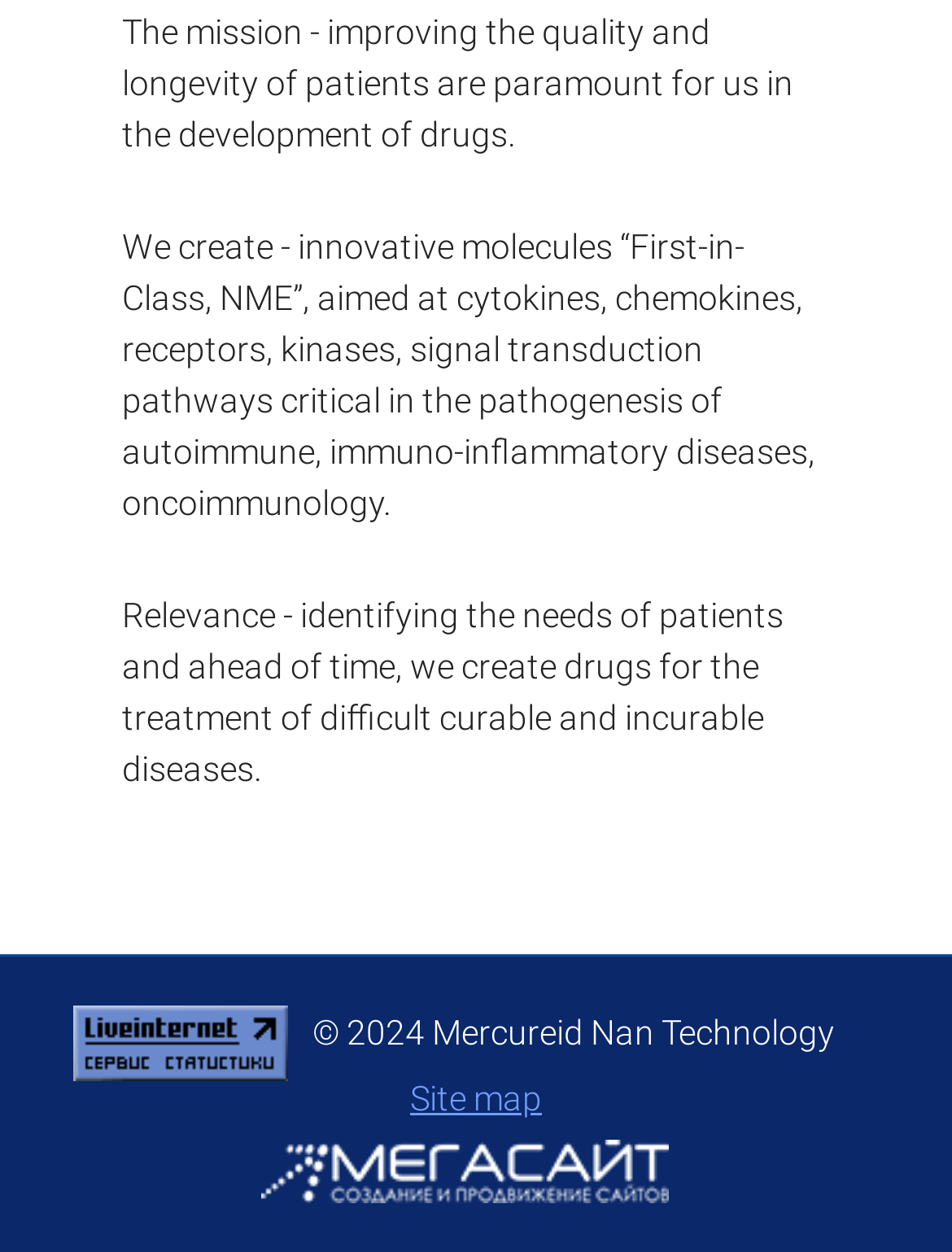Using the element description Site map, predict the bounding box coordinates for the UI element. Provide the coordinates in (top-left x, top-left y, bottom-right x, bottom-right y) format with values ranging from 0 to 1.

[0.431, 0.864, 0.569, 0.891]